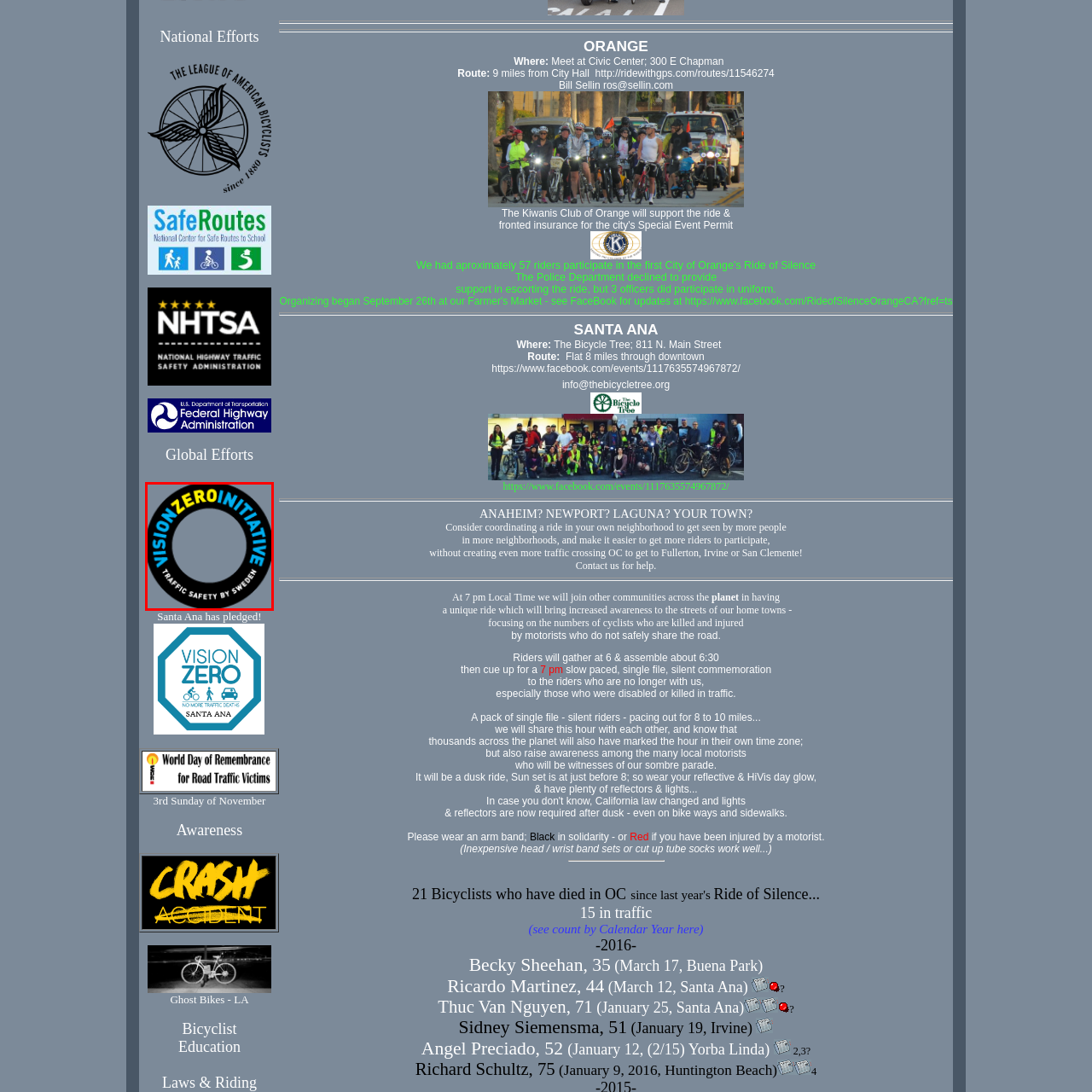Explain in detail what is depicted in the image within the red-bordered box.

The image depicts the logo of the Vision Zero Initiative, a prominent traffic safety campaign originating from Sweden. Within a circular frame, the words "VISION ZERO INITIATIVE" are prominently displayed in bold blue and yellow lettering, emphasizing the initiative’s focus on eliminating traffic fatalities and serious injuries. Surrounding the text is a black border highlighting "TRAFFIC SAFETY BY SWEDEN," which signifies the initiative's roots and commitment to creating safer road environments. The clean, graphic design reflects a modern approach to advocating for sustainable and effective traffic safety measures, resonating with communities striving to enhance pedestrian and cyclist safety.